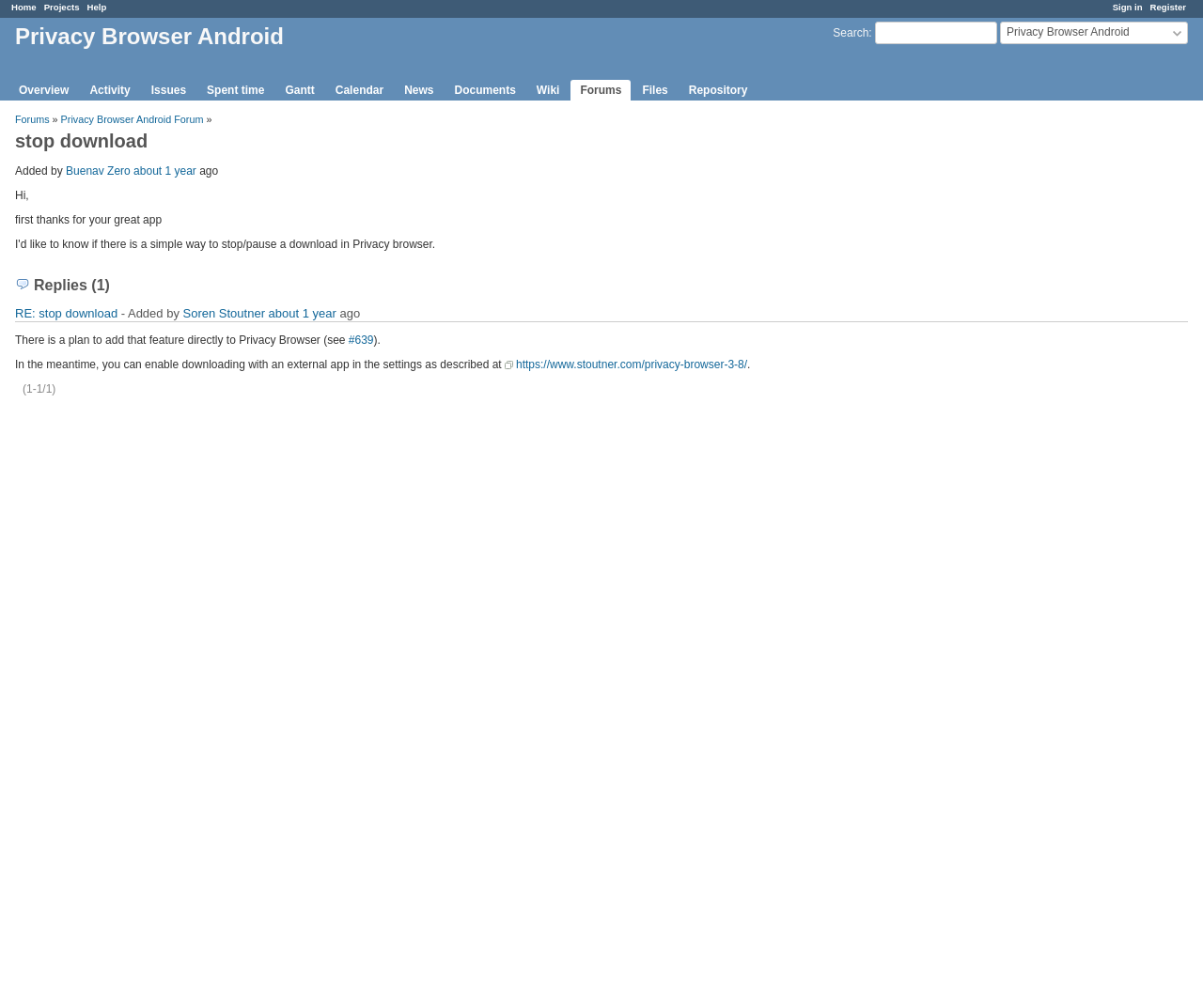Identify the bounding box coordinates of the area that should be clicked in order to complete the given instruction: "Sign in". The bounding box coordinates should be four float numbers between 0 and 1, i.e., [left, top, right, bottom].

[0.925, 0.002, 0.95, 0.012]